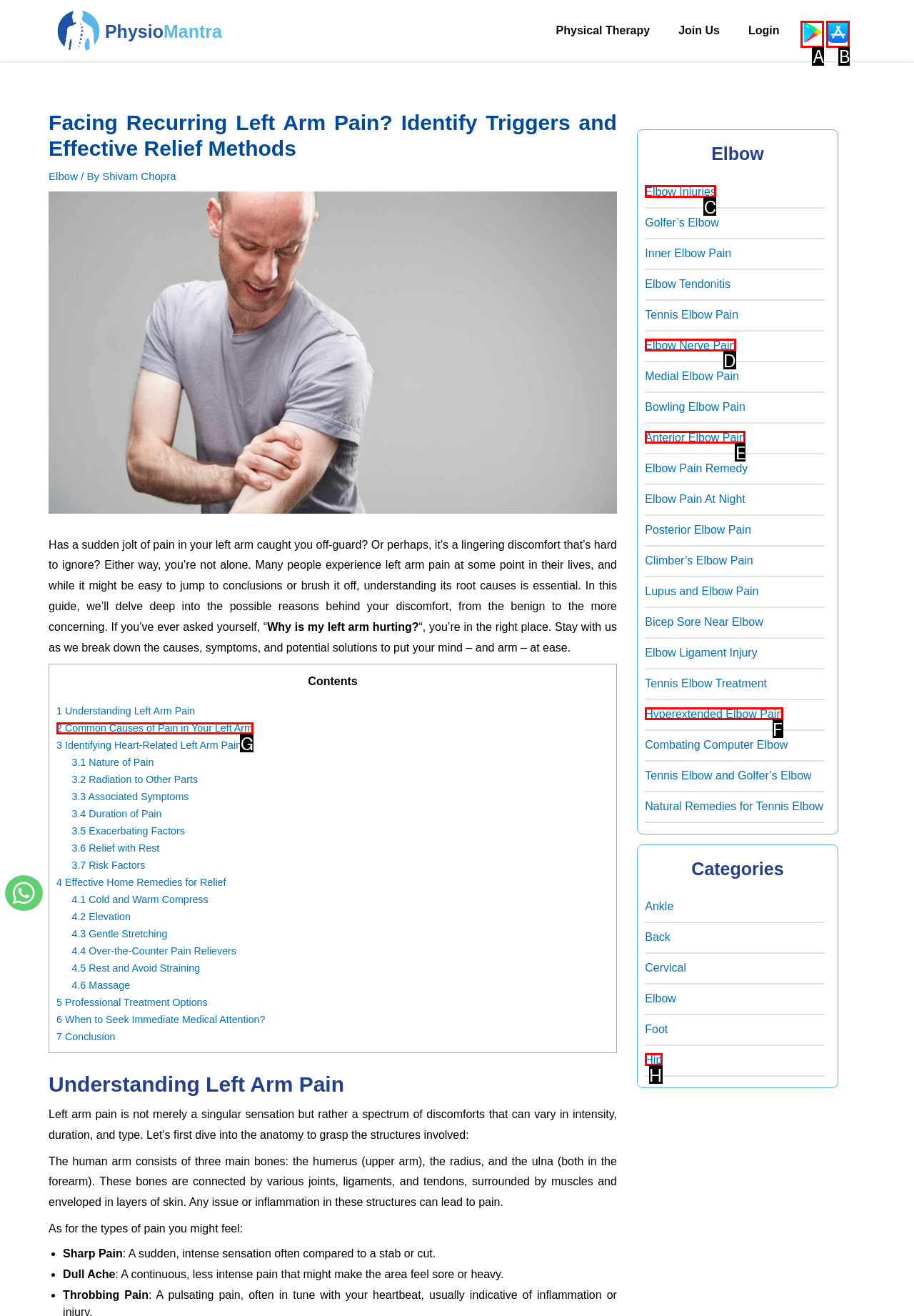Determine the letter of the UI element I should click on to complete the task: Learn about 'Common Causes of Pain in Your Left Arm' from the provided choices in the screenshot.

G